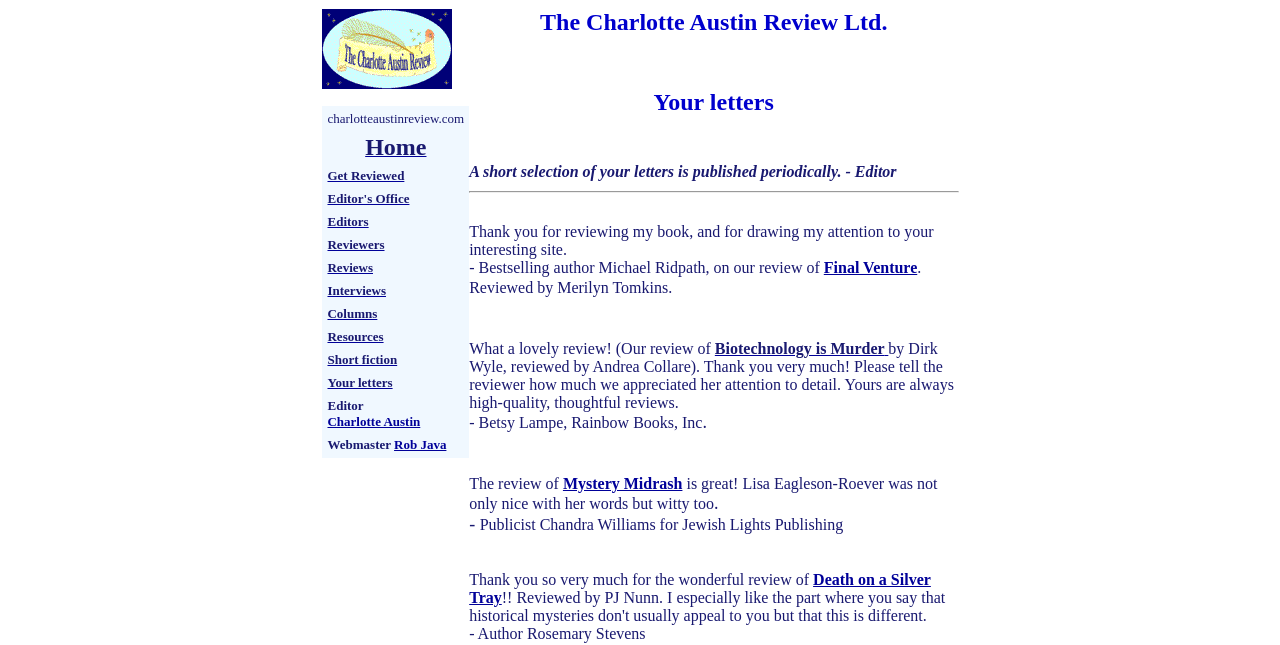Provide a comprehensive caption for the webpage.

The webpage is titled "The Charlotte Austin Review - Your letters". At the top, there is a row of empty table cells, followed by a row containing an image and a cell with the text "The Charlotte Austin Review Ltd.". 

Below this, there is a row with a cell containing the title "Your letters" in a prominent position, taking up about half of the row's width. 

Further down, there is a table with multiple rows, each containing a single cell with a link to a different section of the website, such as "Home", "Get Reviewed", "Editor's Office", "Editors", "Reviewers", "Reviews", "Interviews", "Columns", "Resources", "Short fiction", and "Your letters". The links are arranged vertically, with each link below the previous one. 

There is also a mention of "Editor Charlotte Austin" and "Webmaster Rob Java" at the bottom of the page. Overall, the webpage appears to be a navigation page for a literary review website, providing access to various sections and features.